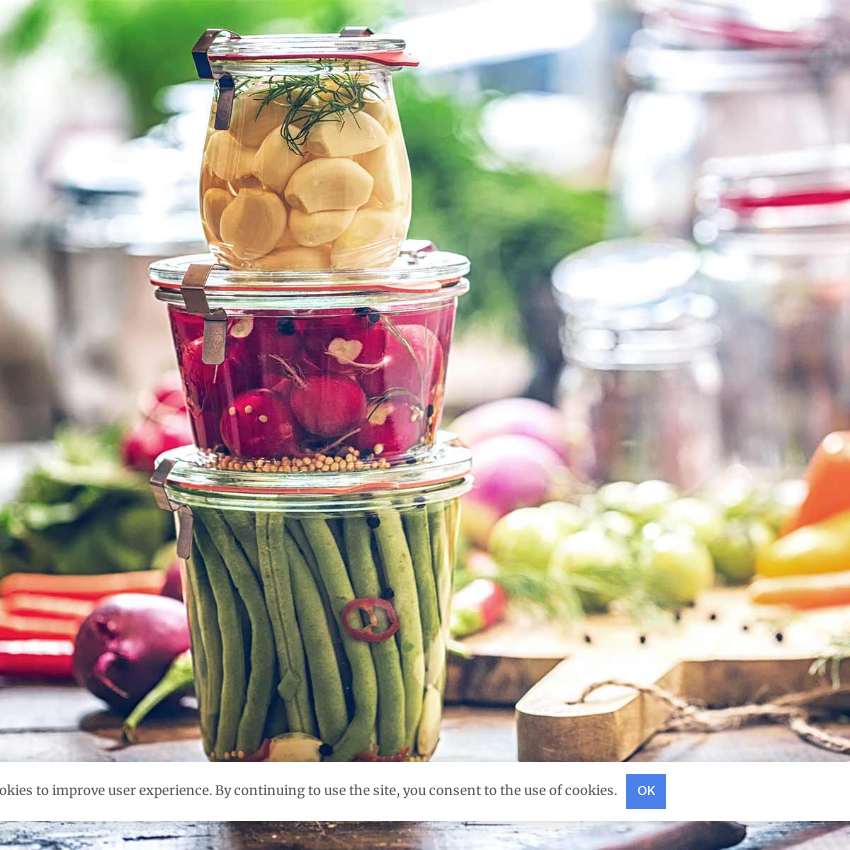What type of atmosphere is created in the background?
Your answer should be a single word or phrase derived from the screenshot.

Warm and inviting kitchen